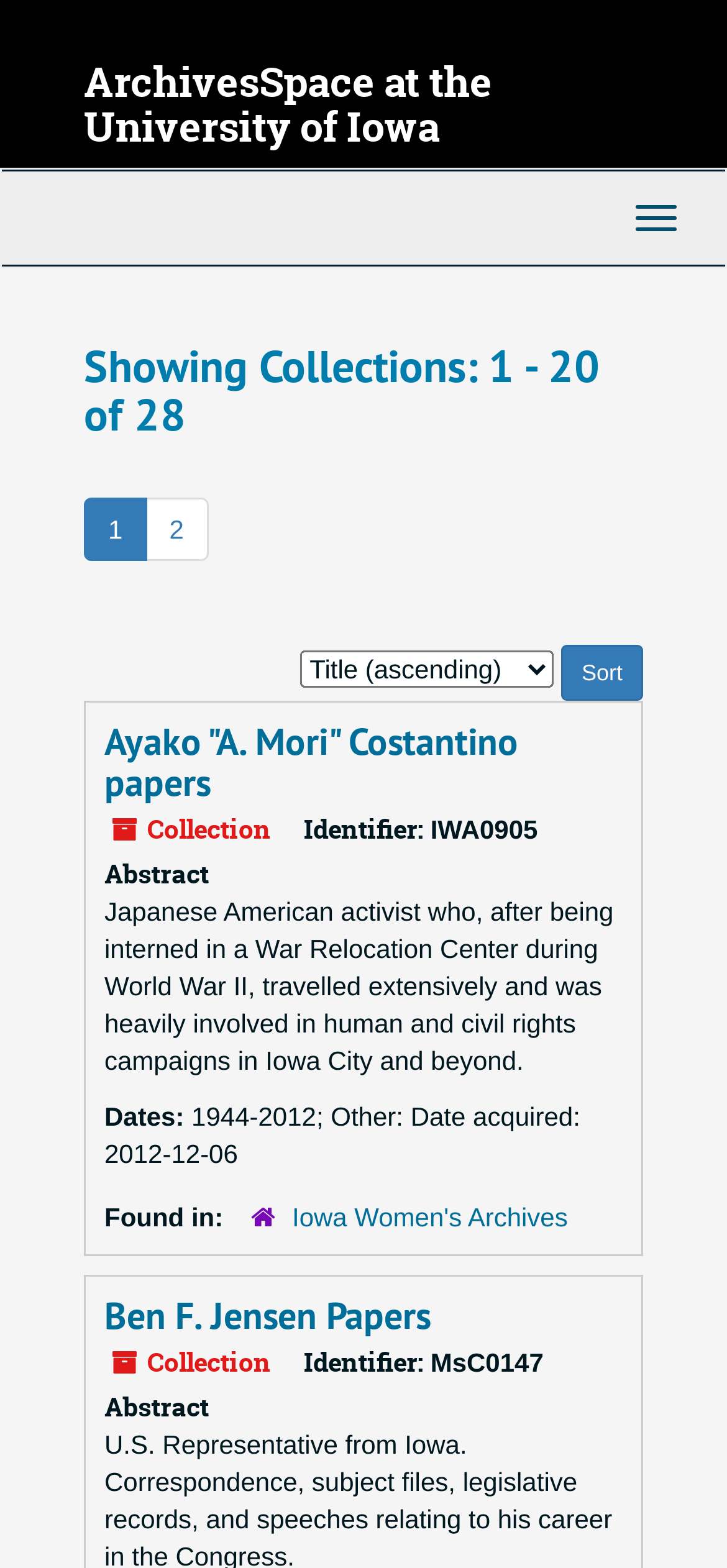Find the bounding box coordinates of the clickable element required to execute the following instruction: "Click on the 'ArchivesSpace at the University of Iowa' link". Provide the coordinates as four float numbers between 0 and 1, i.e., [left, top, right, bottom].

[0.115, 0.034, 0.677, 0.099]